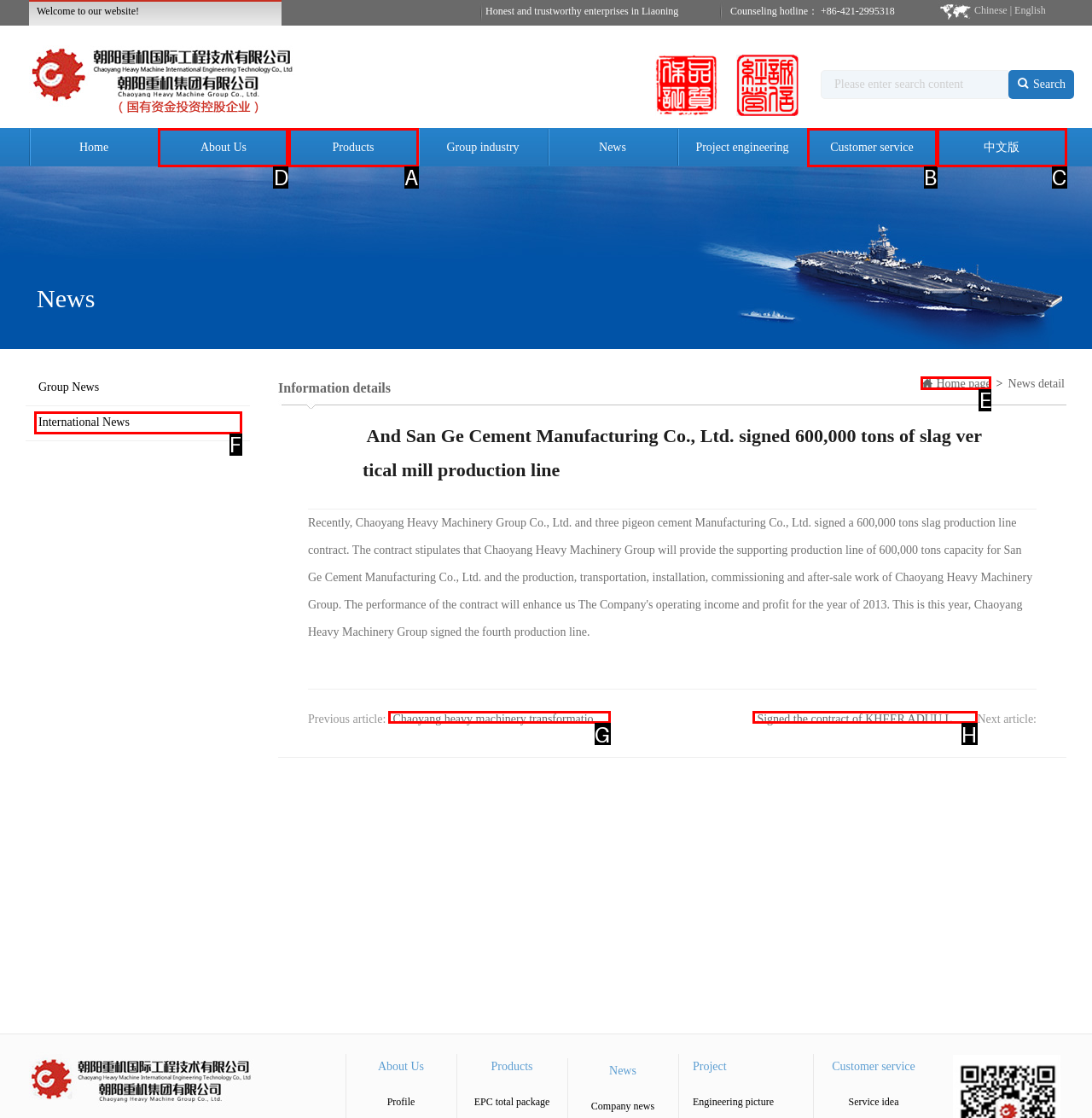Which lettered option should be clicked to achieve the task: View the About Us page? Choose from the given choices.

D